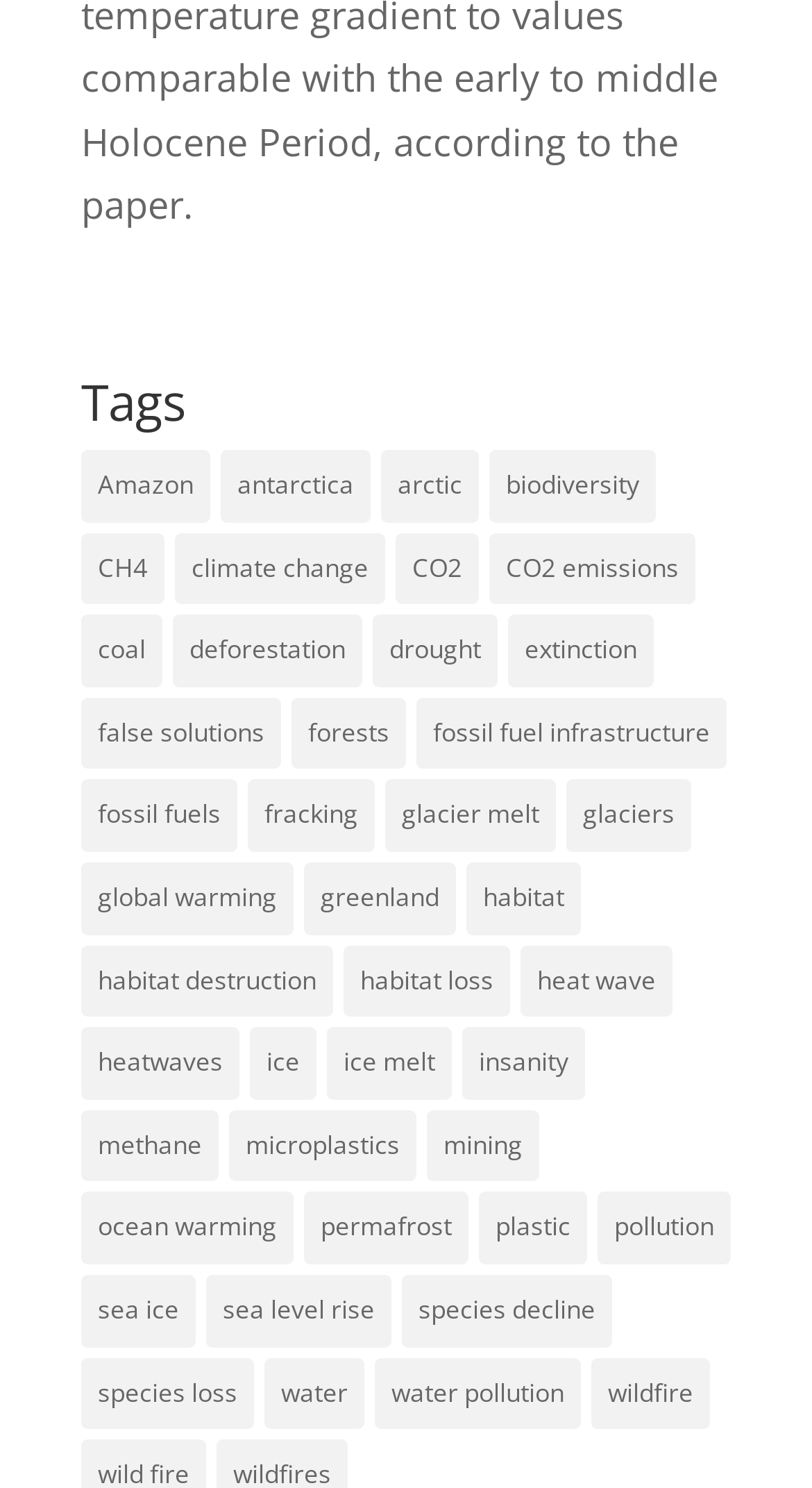Kindly determine the bounding box coordinates for the area that needs to be clicked to execute this instruction: "View the 'fossil fuel infrastructure' page".

[0.513, 0.469, 0.895, 0.517]